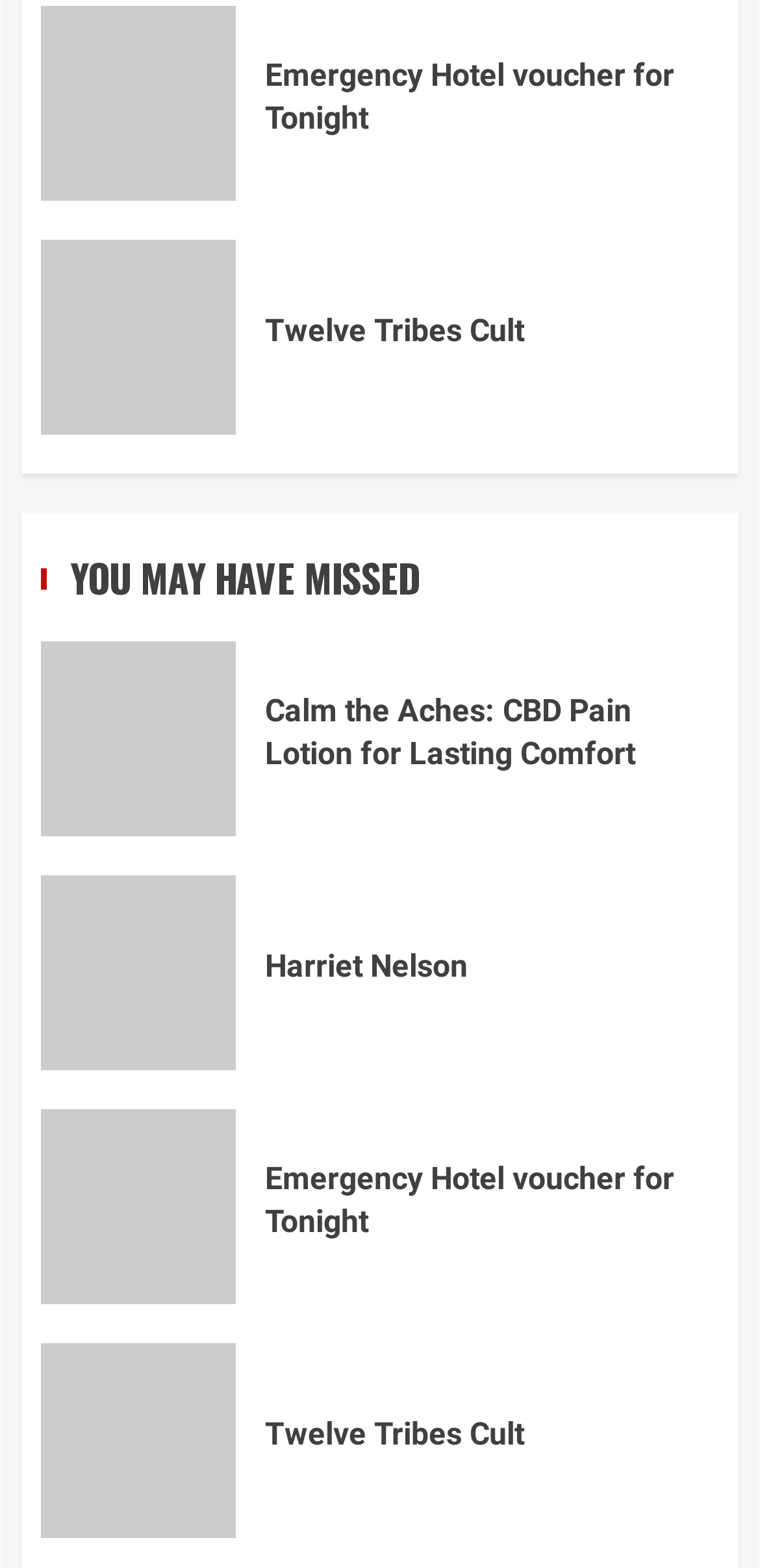Determine the bounding box coordinates of the element's region needed to click to follow the instruction: "Learn about Harriet Nelson". Provide these coordinates as four float numbers between 0 and 1, formatted as [left, top, right, bottom].

[0.349, 0.603, 0.946, 0.631]